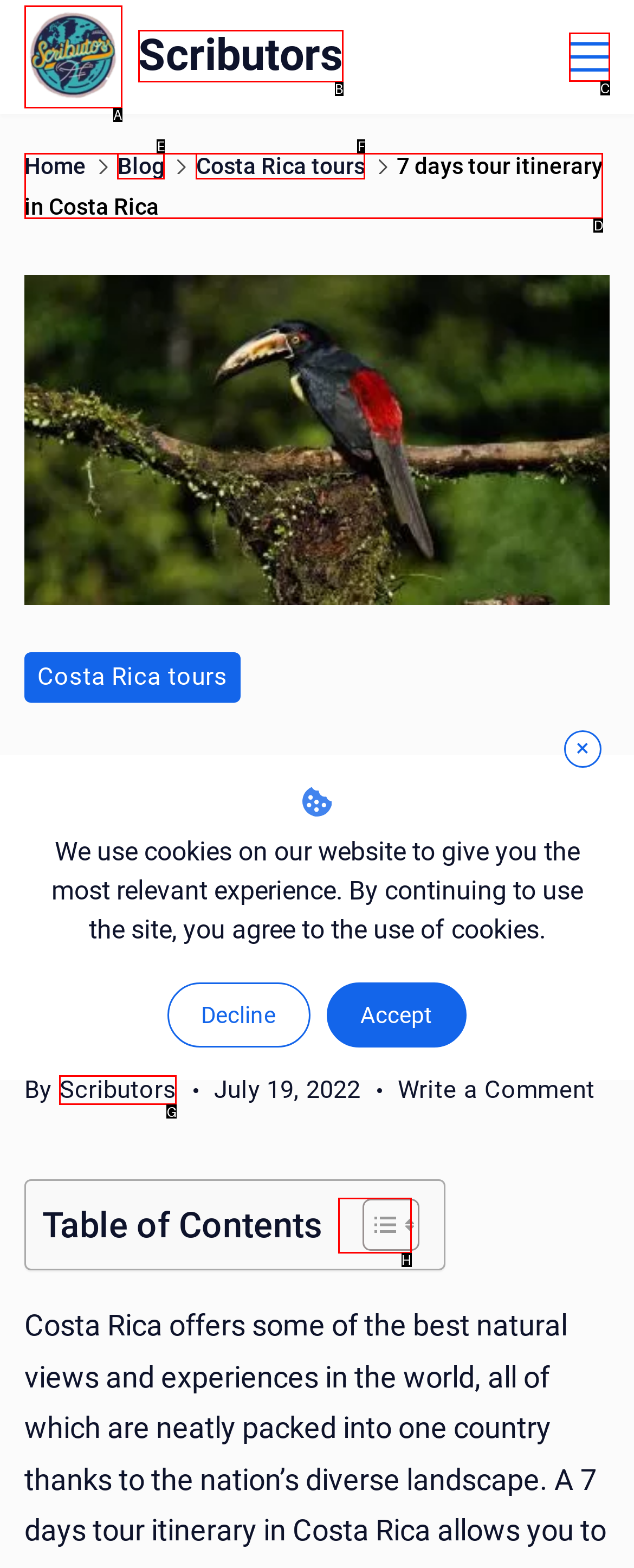Pick the HTML element that corresponds to the description: Toggle
Answer with the letter of the correct option from the given choices directly.

H